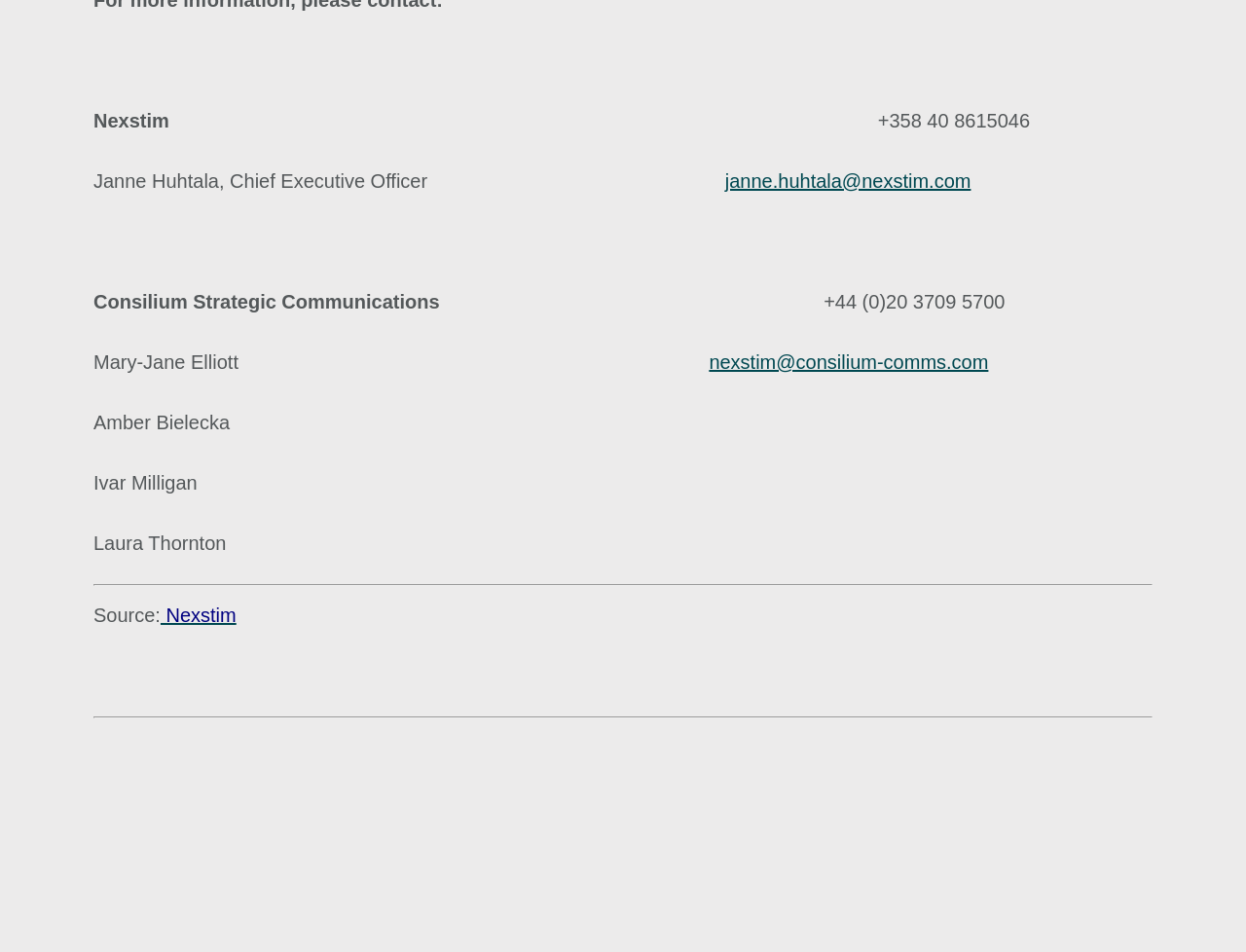What is the email address of Mary-Jane Elliott?
Based on the image, provide your answer in one word or phrase.

nexstim@consilium-comms.com